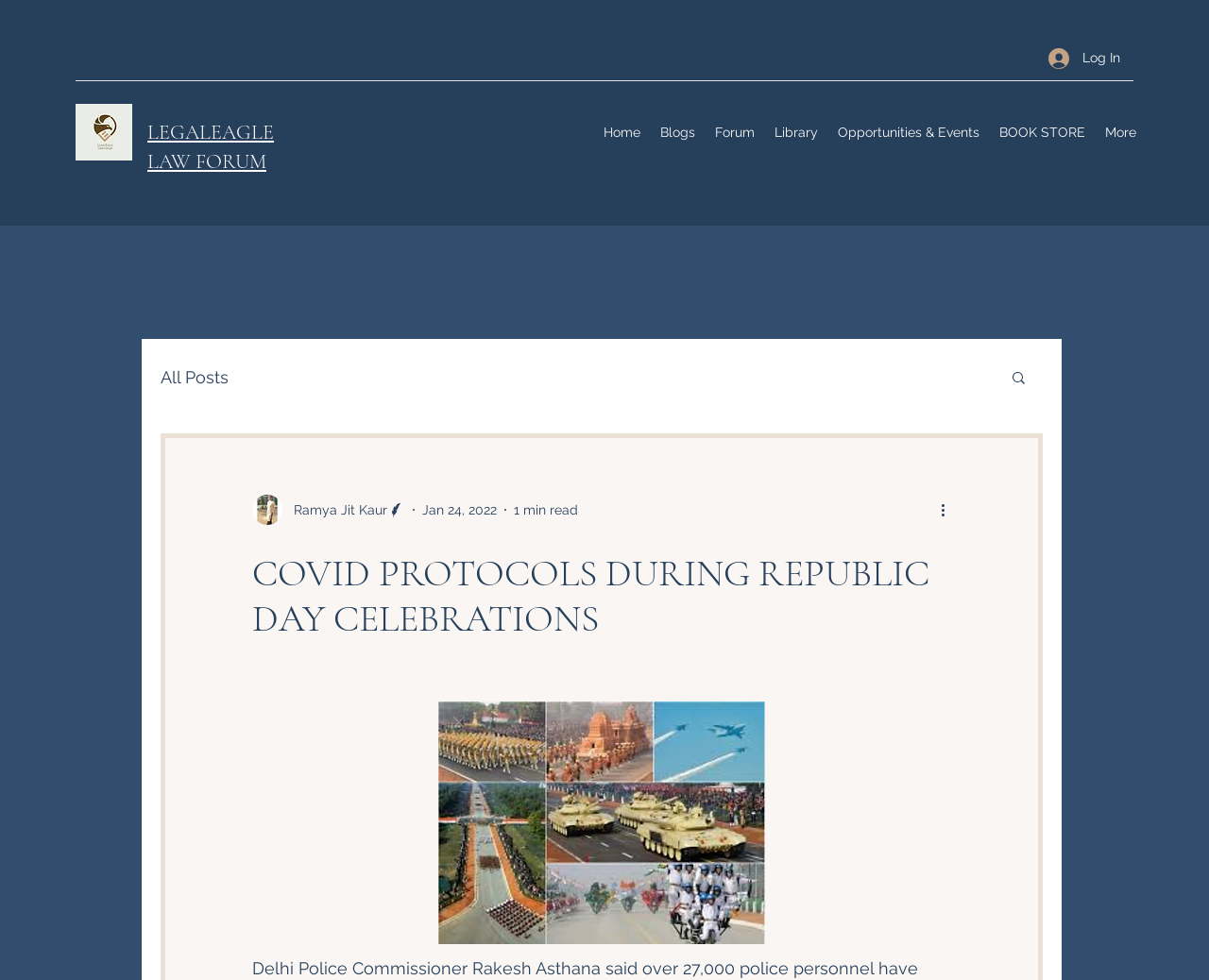Show me the bounding box coordinates of the clickable region to achieve the task as per the instruction: "Click the Log In button".

[0.856, 0.042, 0.938, 0.078]